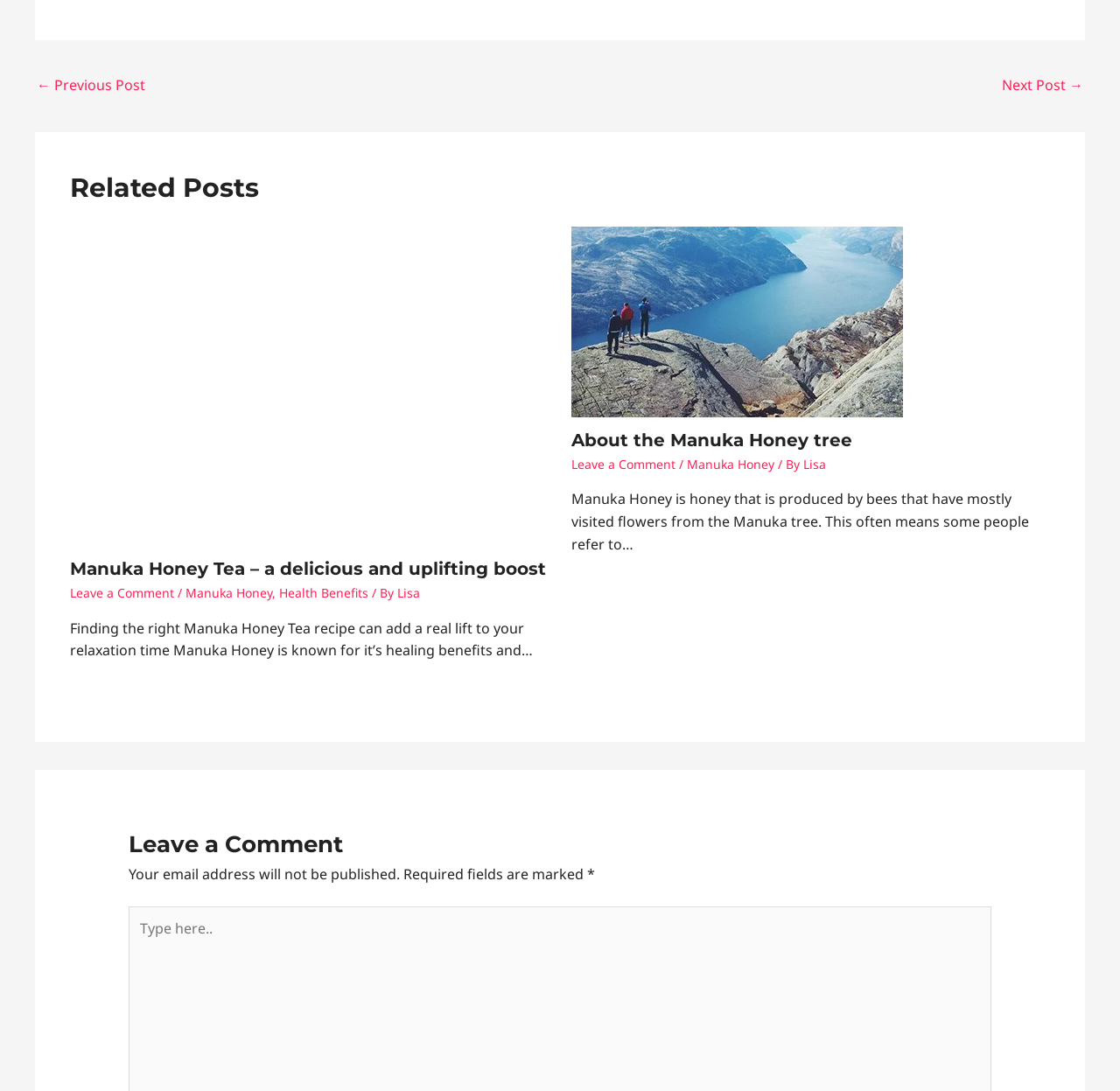How many links are present in the second related post? Please answer the question using a single word or phrase based on the image.

5